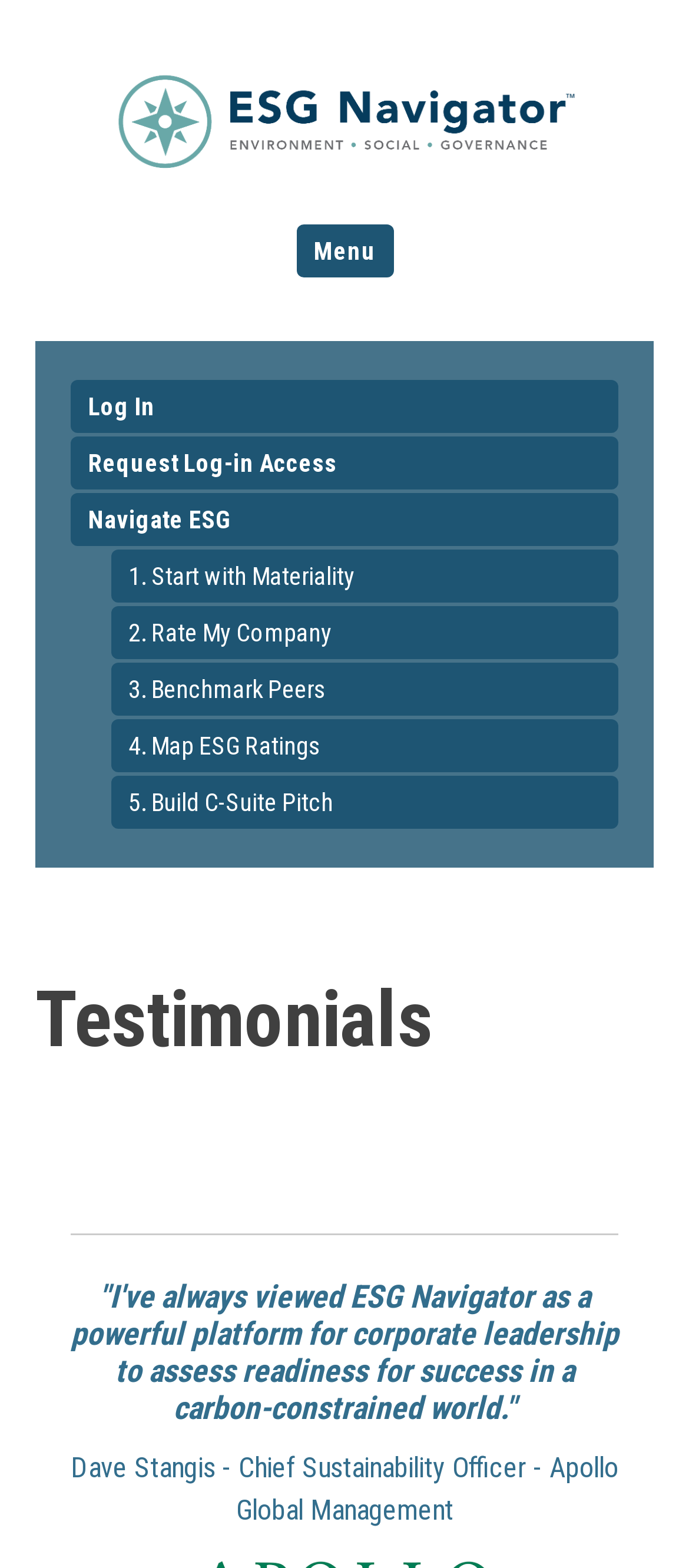How many steps are there in the ESG navigation process?
Use the image to answer the question with a single word or phrase.

5